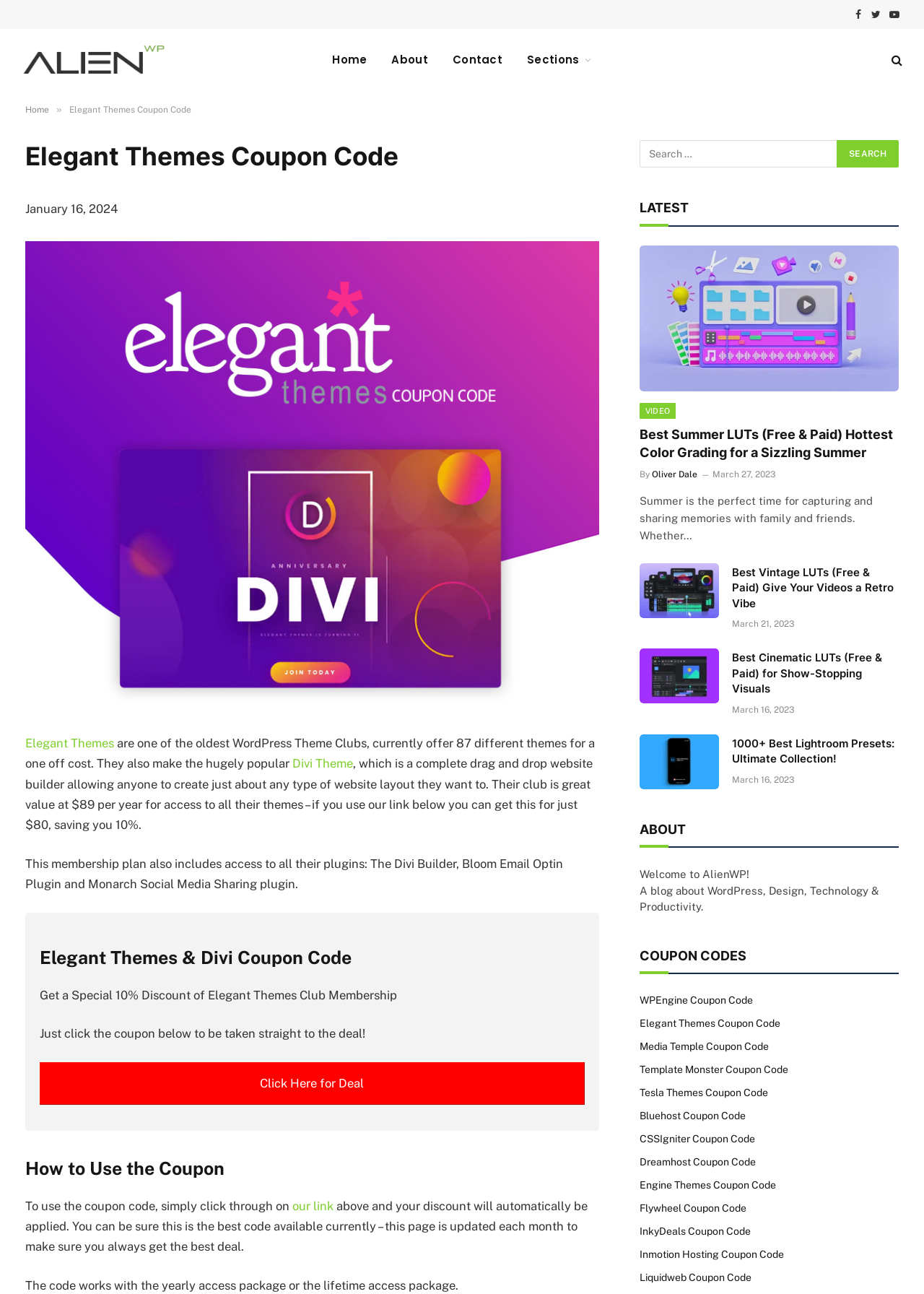Indicate the bounding box coordinates of the element that needs to be clicked to satisfy the following instruction: "Read about Best Summer LUTs". The coordinates should be four float numbers between 0 and 1, i.e., [left, top, right, bottom].

[0.692, 0.19, 0.973, 0.303]